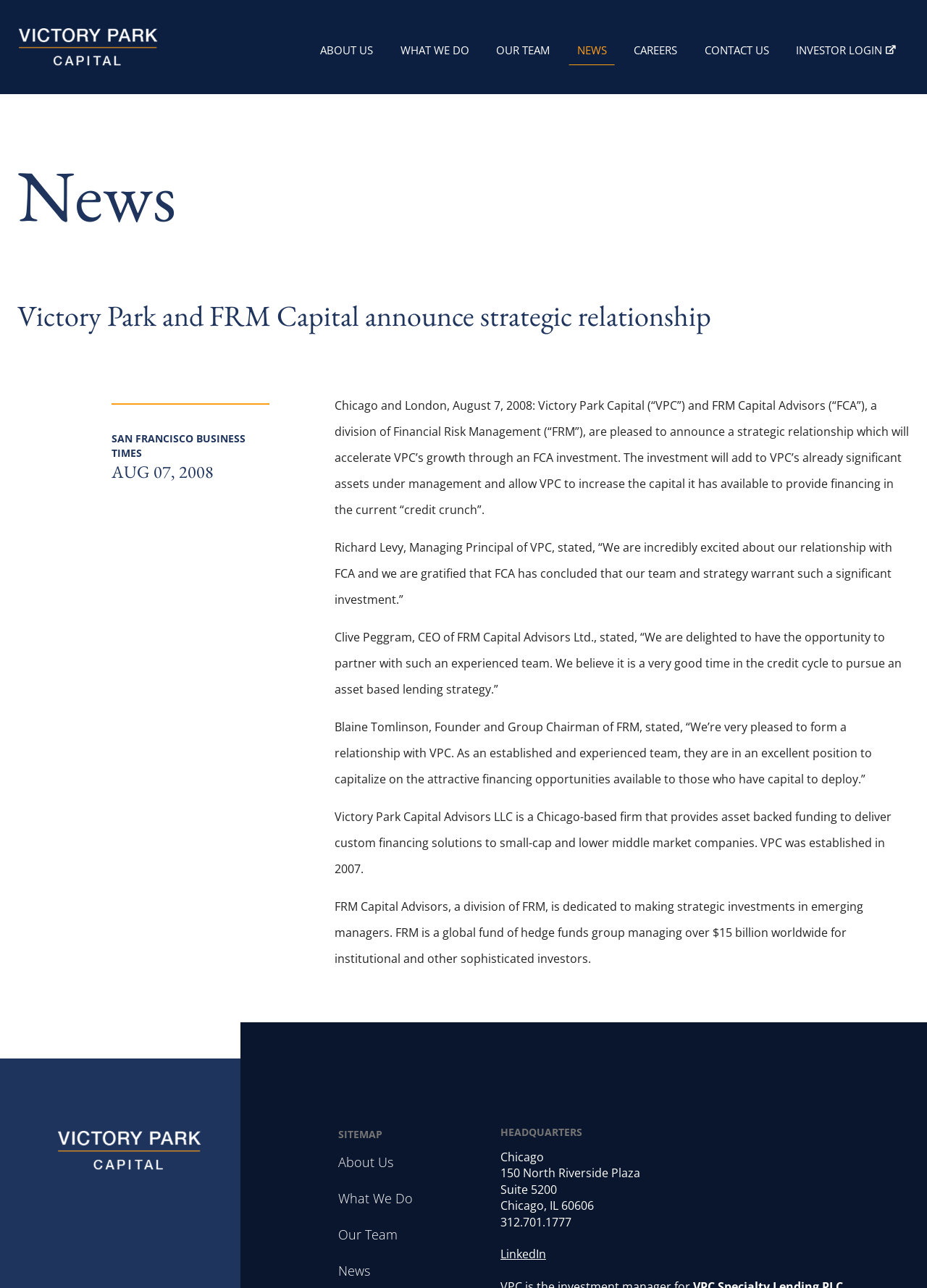Who is the CEO of FRM Capital Advisors Ltd.?
Using the screenshot, give a one-word or short phrase answer.

Clive Peggram